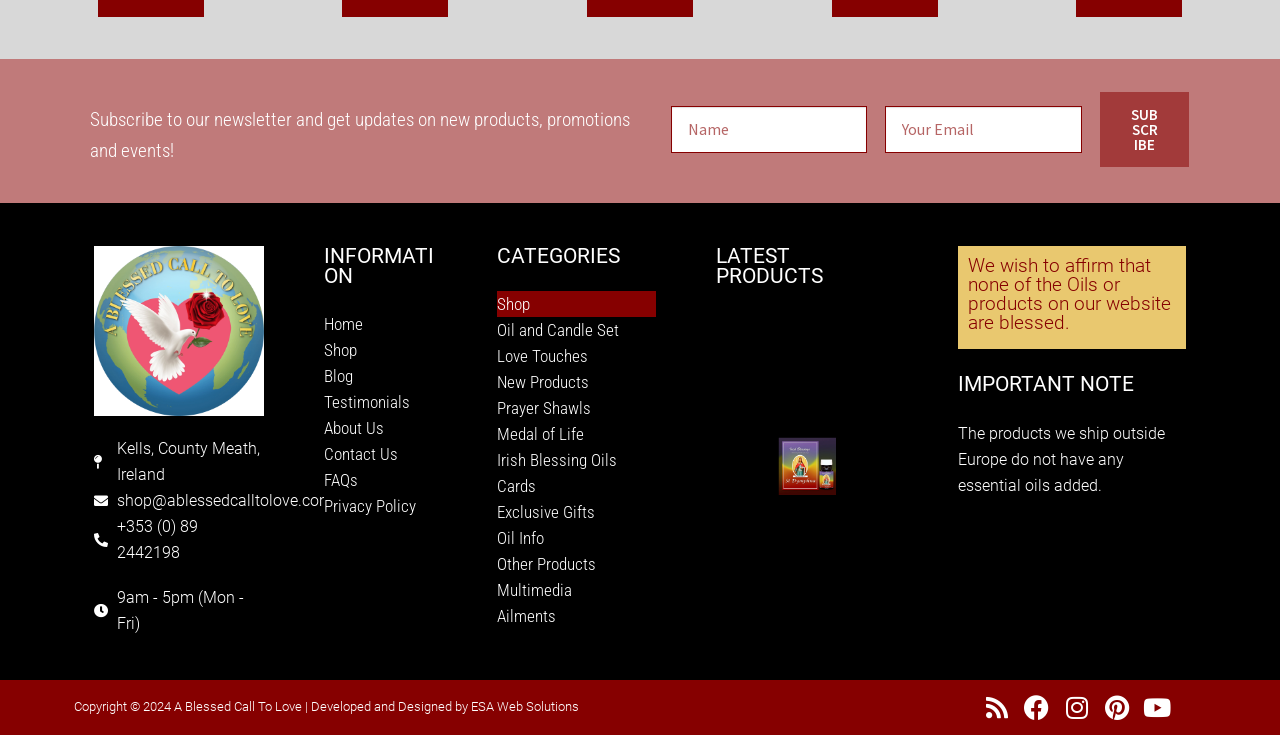Specify the bounding box coordinates of the element's area that should be clicked to execute the given instruction: "View the previous project". The coordinates should be four float numbers between 0 and 1, i.e., [left, top, right, bottom].

None